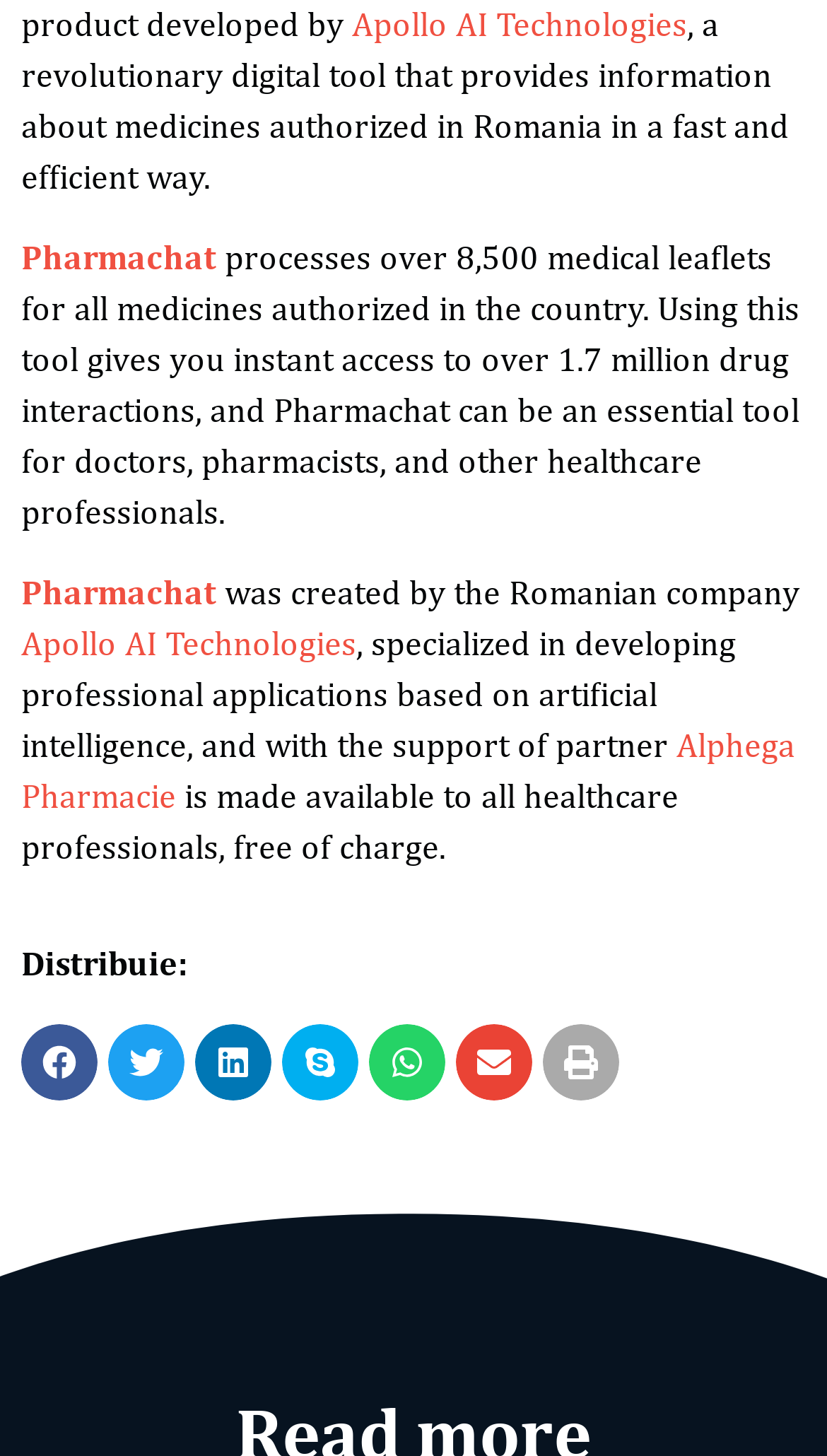Find the bounding box coordinates for the area that must be clicked to perform this action: "Explore Alphega Pharmacie".

[0.026, 0.498, 0.962, 0.561]